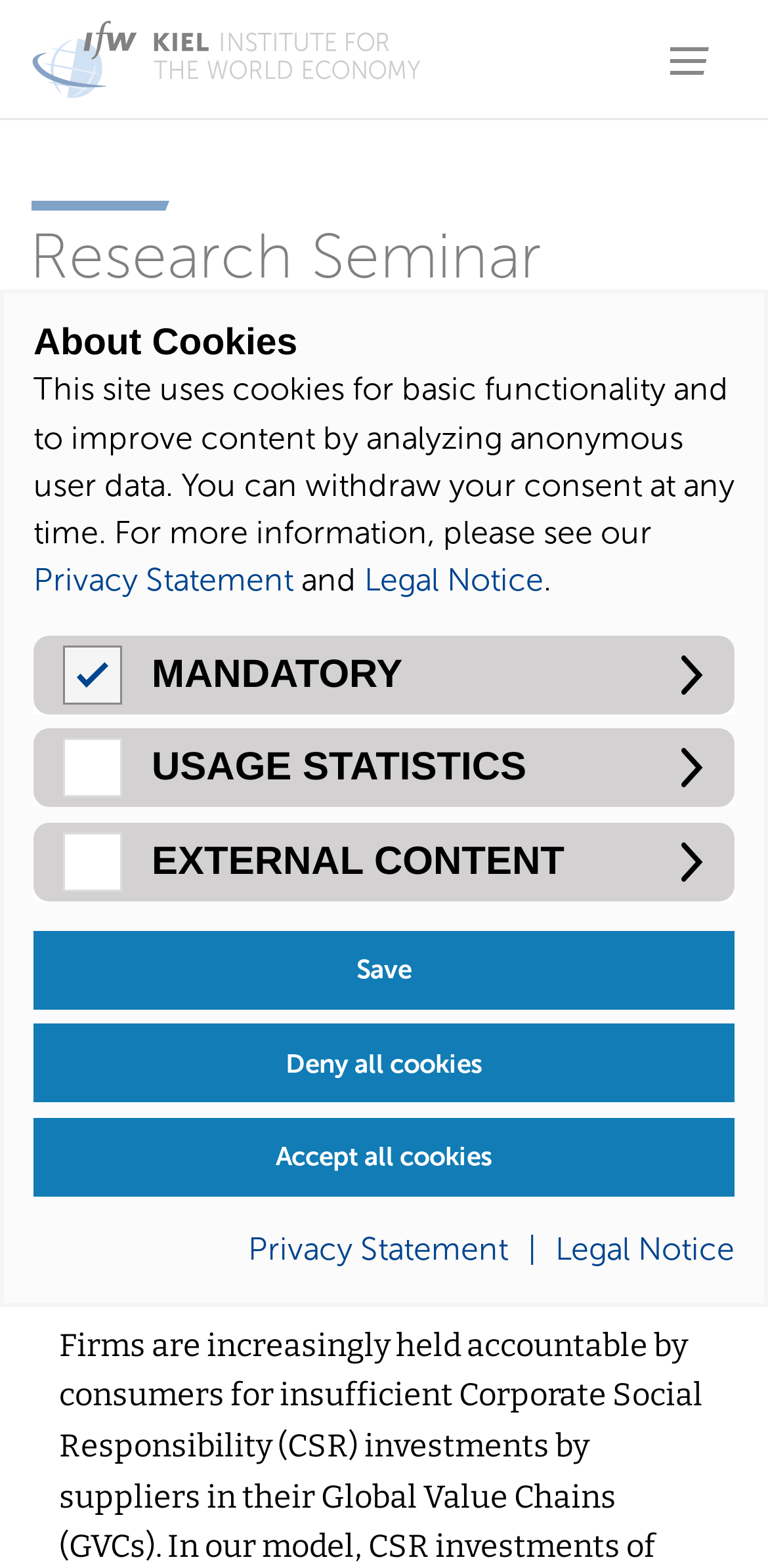Locate the bounding box coordinates of the clickable area needed to fulfill the instruction: "View research seminar details".

[0.038, 0.2, 0.962, 0.393]